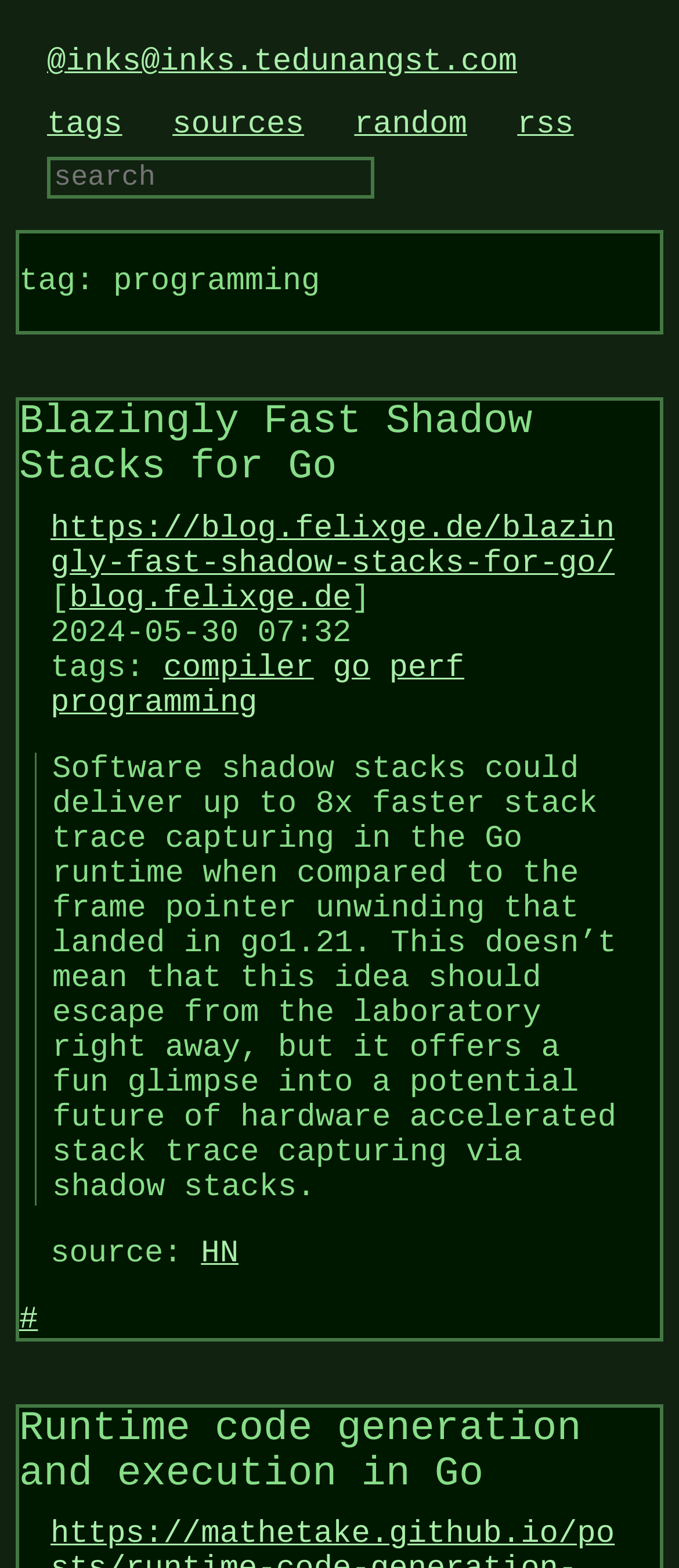Locate the UI element described by name="q" placeholder="search" in the provided webpage screenshot. Return the bounding box coordinates in the format (top-left x, top-left y, bottom-right x, bottom-right y), ensuring all values are between 0 and 1.

[0.069, 0.1, 0.579, 0.128]